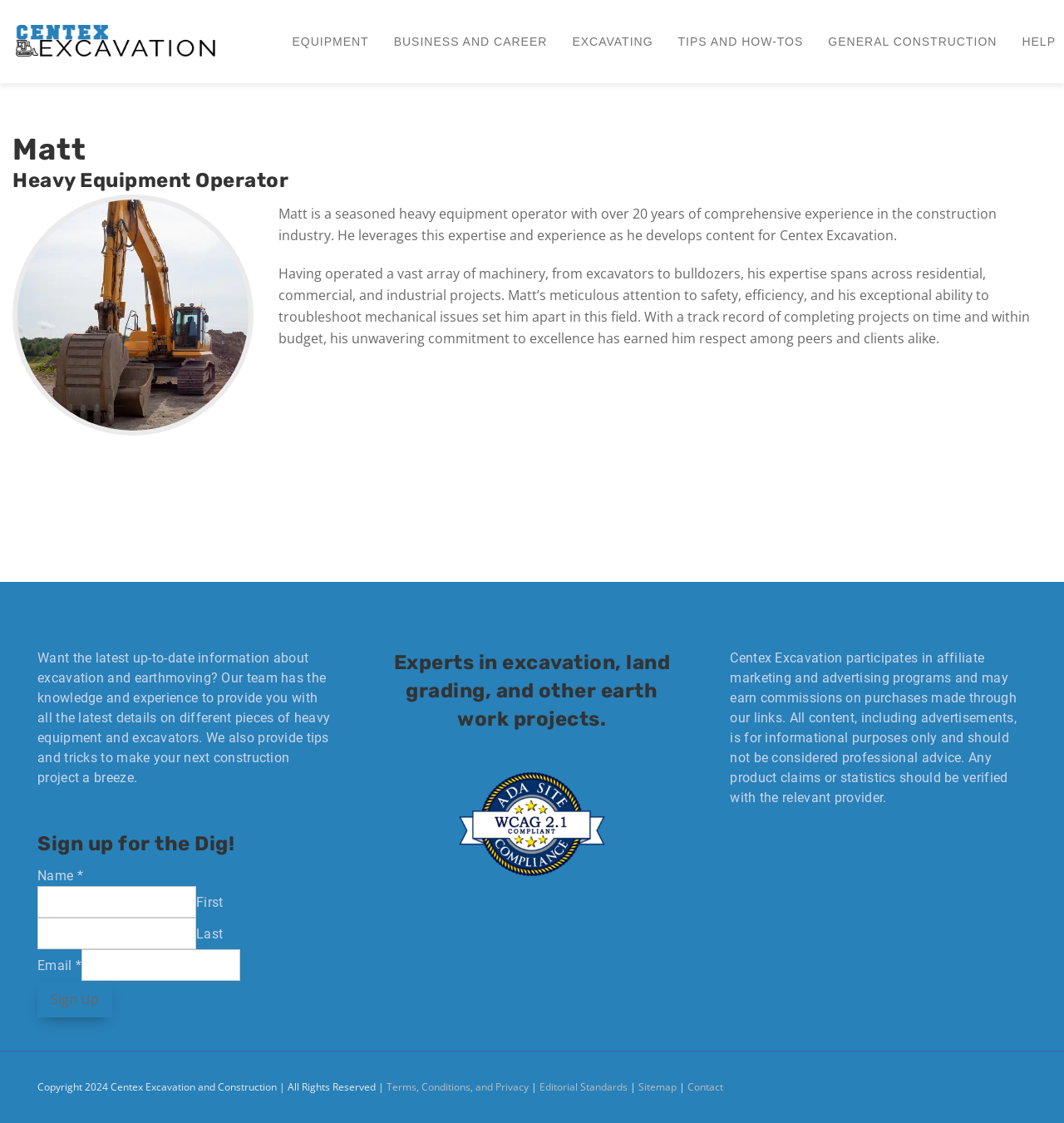Answer the following query with a single word or phrase:
What is the purpose of the search box?

To search the website